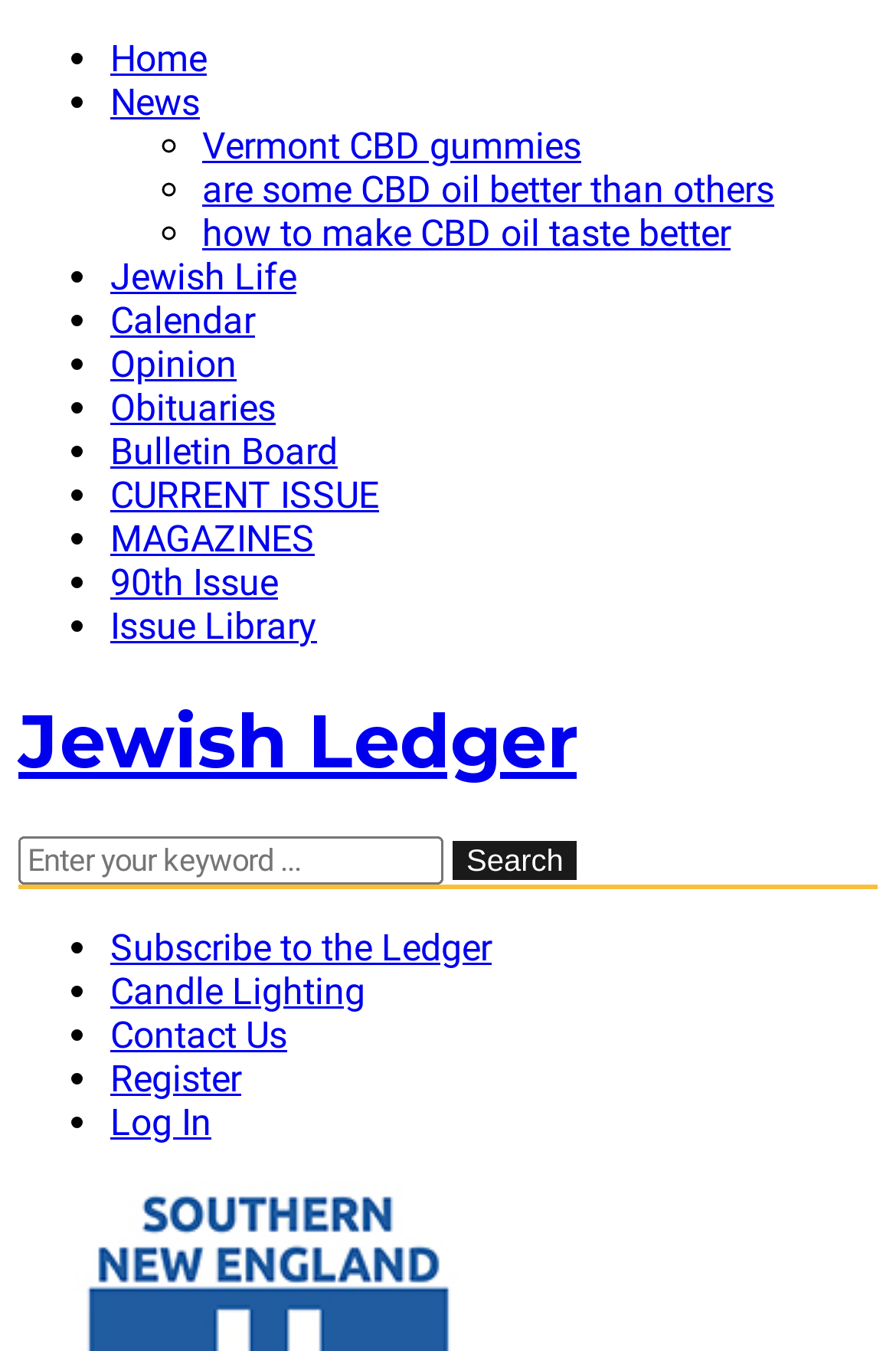Find the bounding box coordinates of the element to click in order to complete the given instruction: "Search for something."

[0.505, 0.622, 0.644, 0.651]